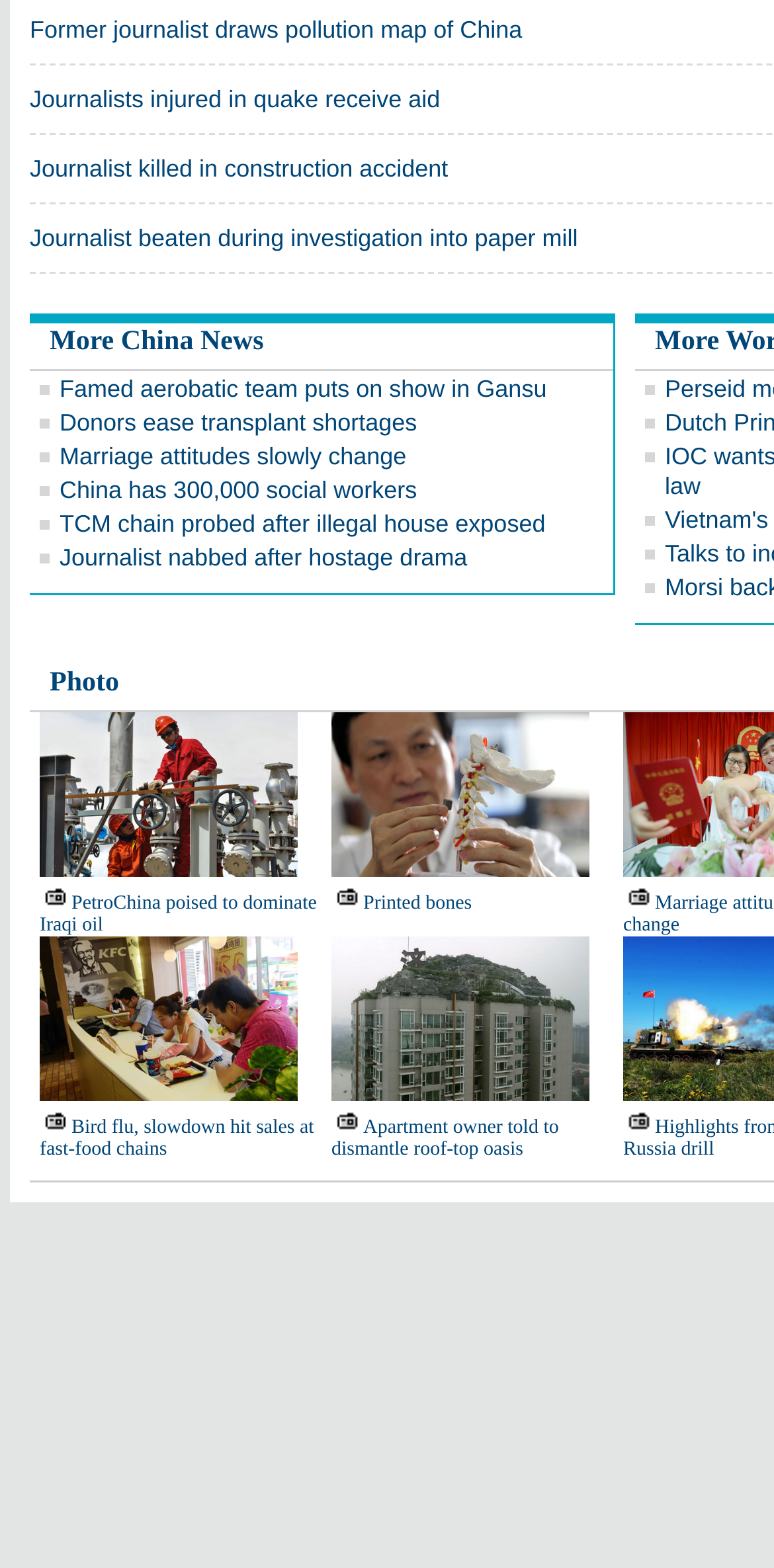Use a single word or phrase to answer the question:
What is the topic of the first link?

Pollution in China